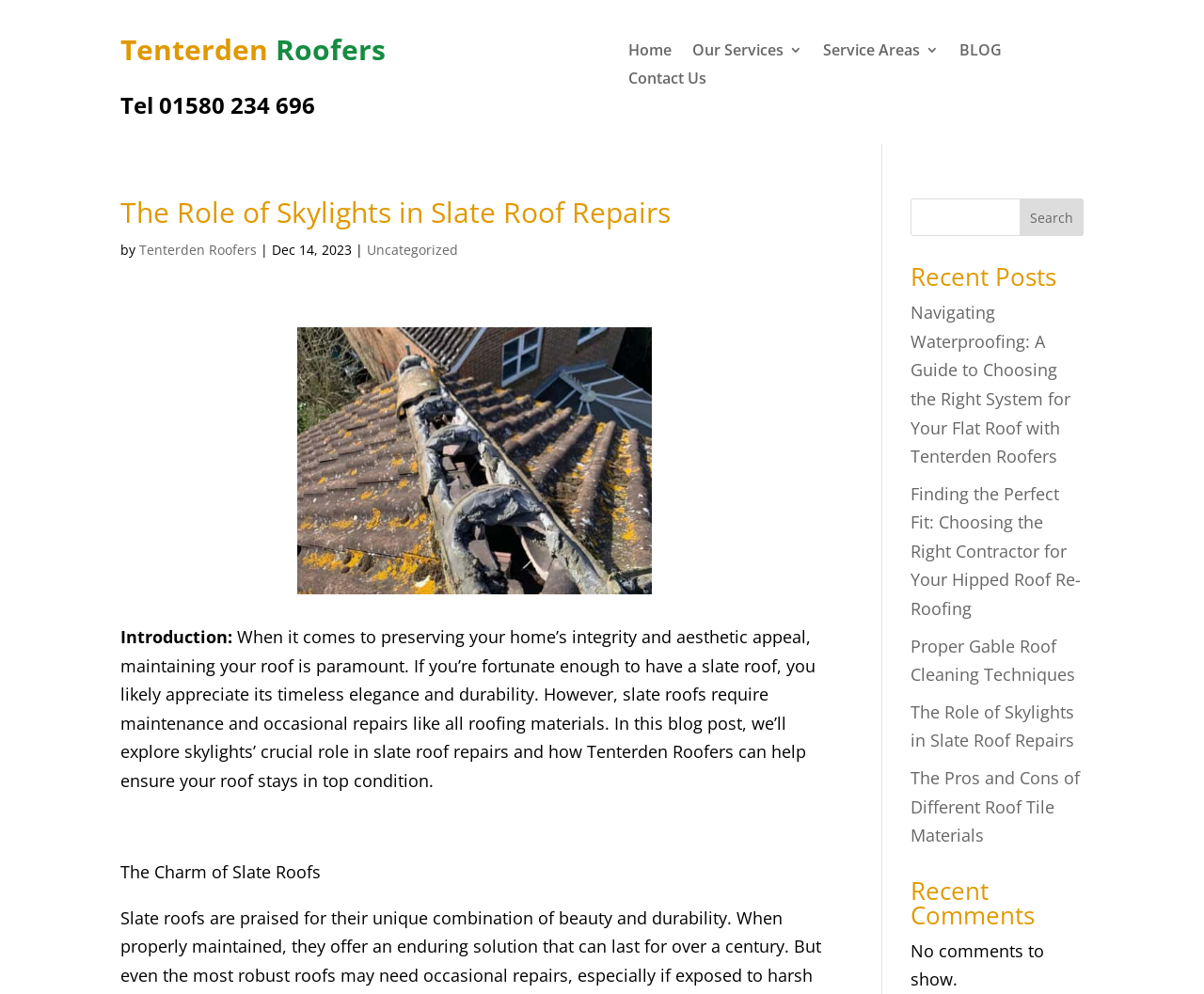Identify the bounding box coordinates of the area that should be clicked in order to complete the given instruction: "Contact Us". The bounding box coordinates should be four float numbers between 0 and 1, i.e., [left, top, right, bottom].

[0.522, 0.072, 0.587, 0.093]